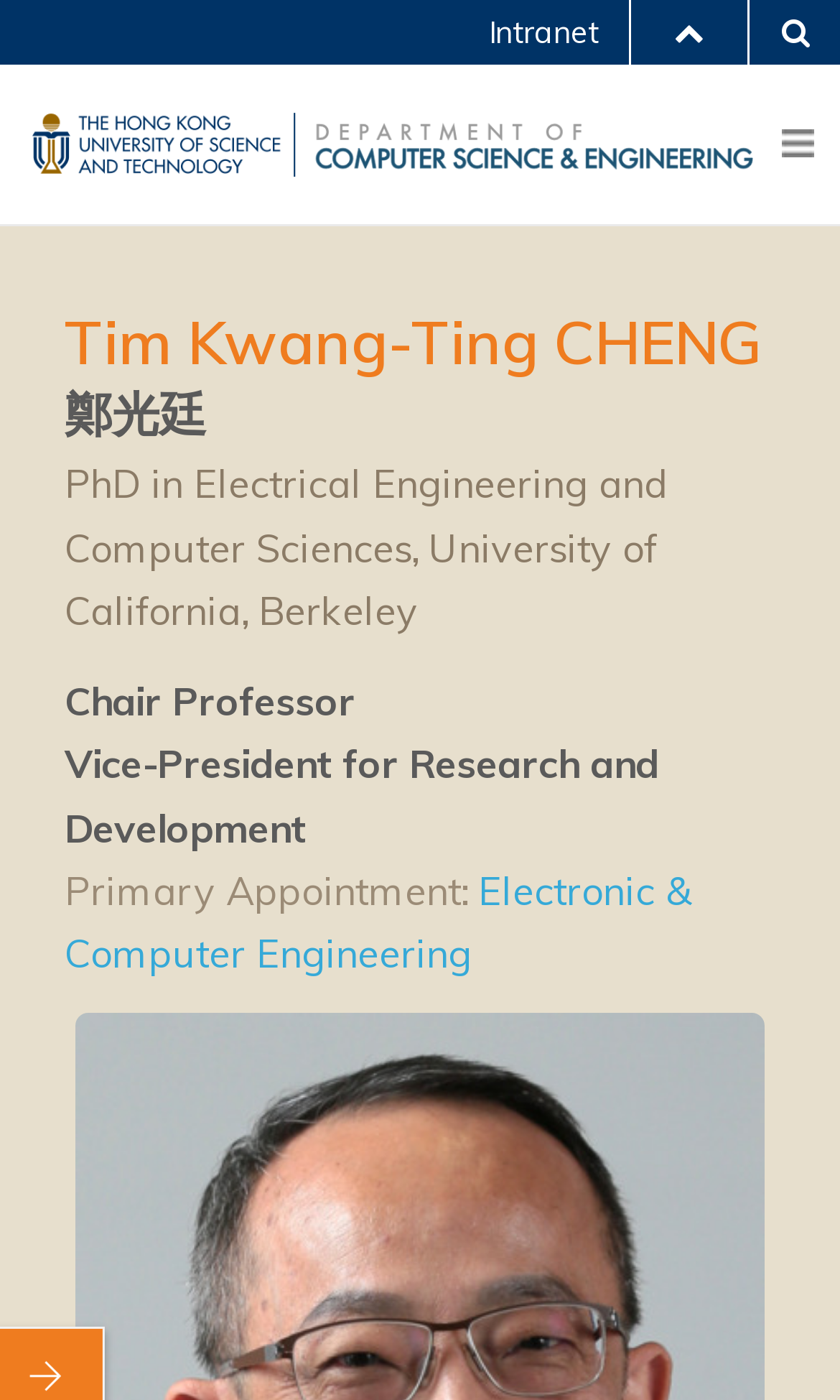Please provide a one-word or phrase answer to the question: 
How many links are there in the top section?

3